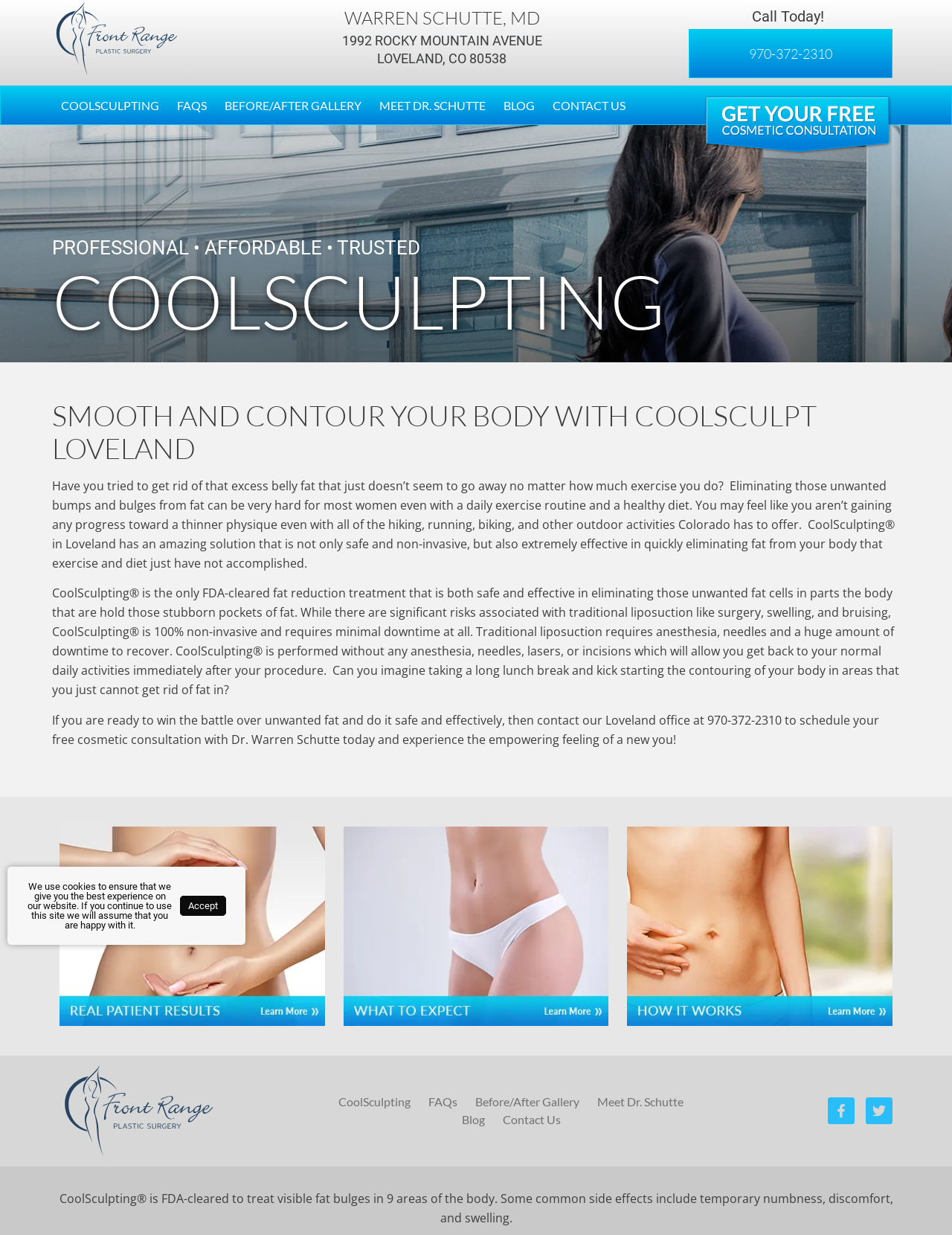Locate the bounding box coordinates of the element that should be clicked to execute the following instruction: "Visit the 'COOLSCULPTING' page".

[0.055, 0.079, 0.177, 0.091]